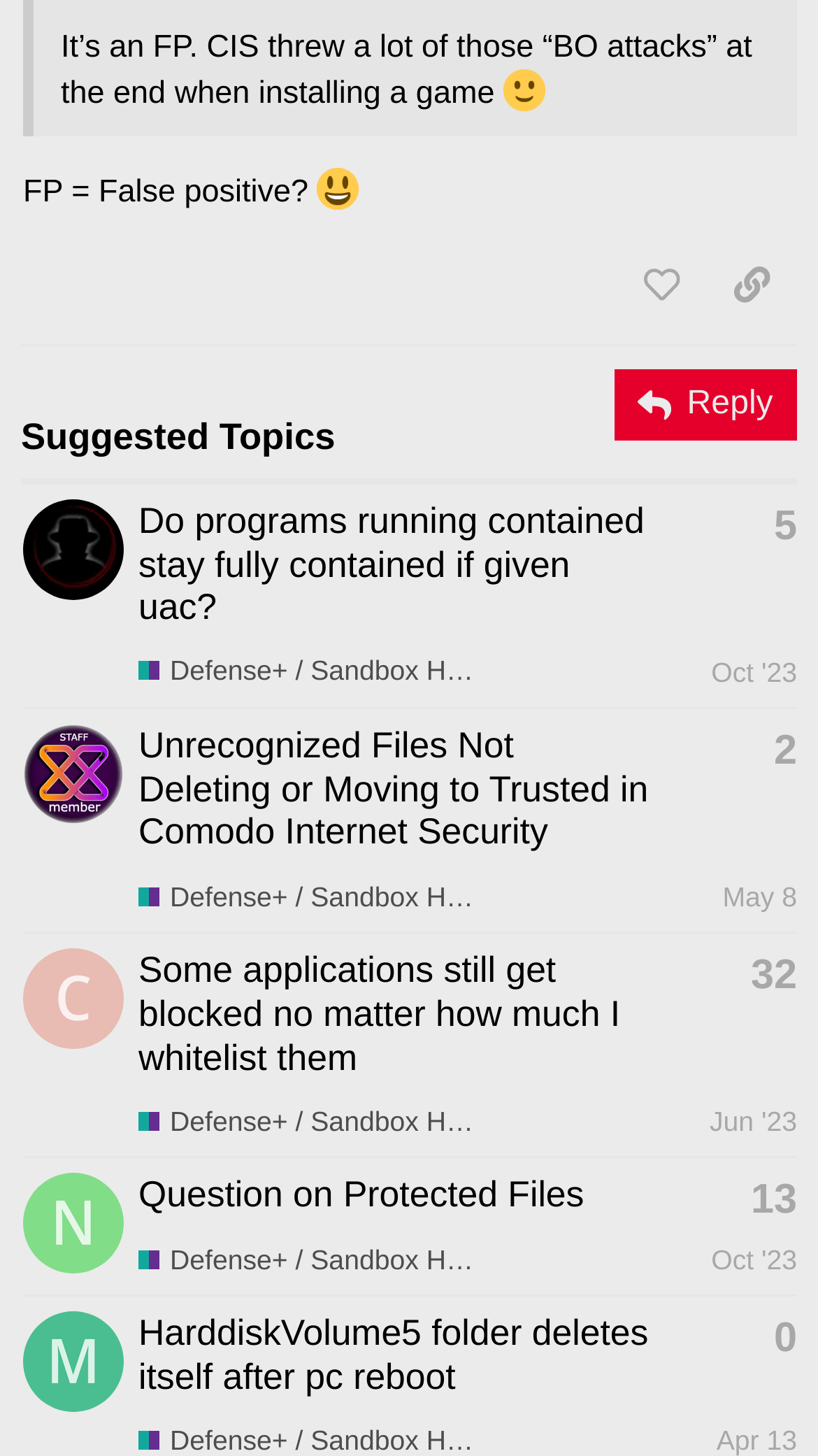What is the username of the person who posted the third topic?
Give a thorough and detailed response to the question.

I determined the answer by looking at the third gridcell element, which contains a link element with the text 'CinderBH'. This link element is a child of the gridcell element, which is a child of the row element, and so on, tracing back to the root element.